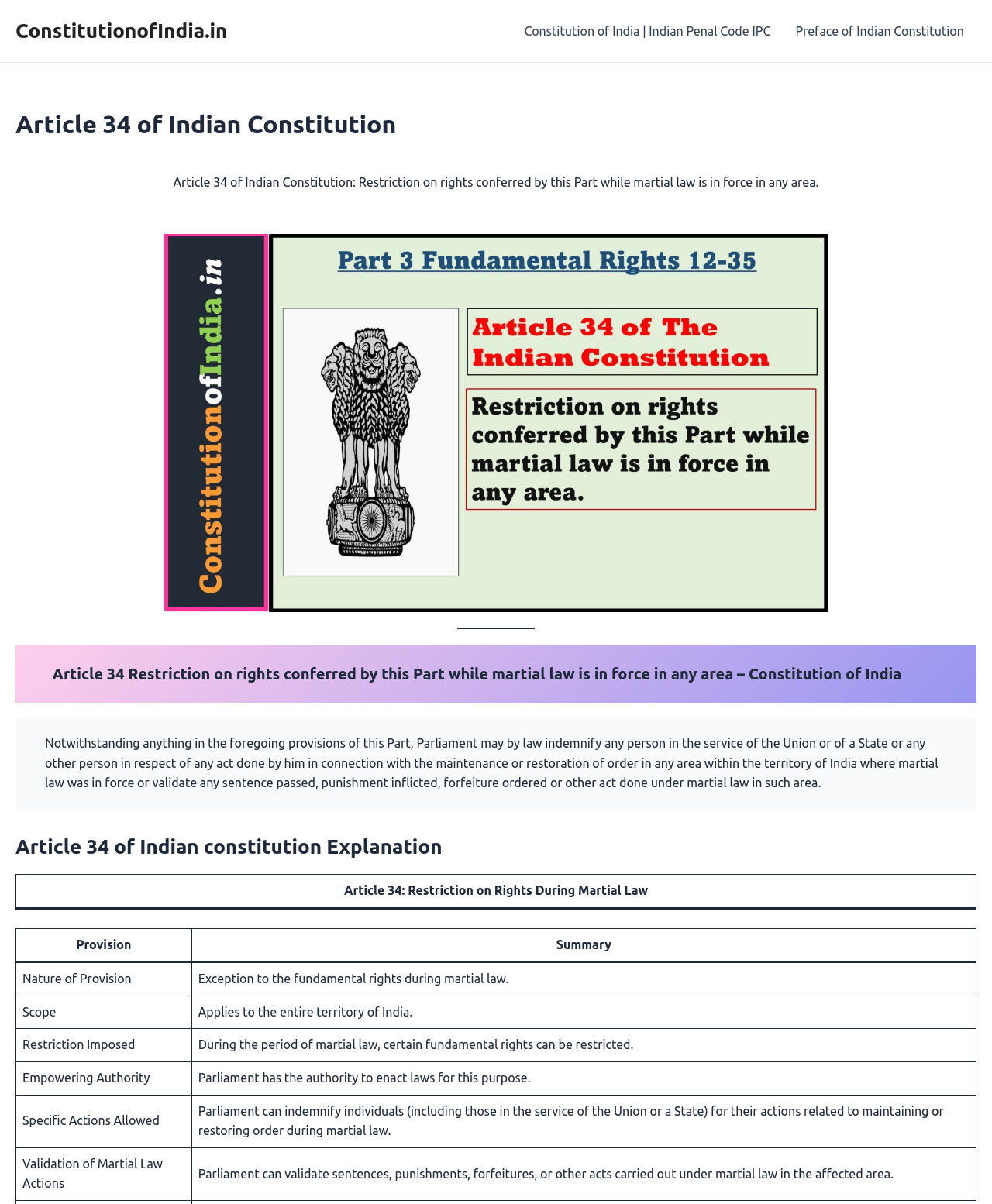Answer the question using only a single word or phrase: 
What is the scope of Article 34?

Entire territory of India